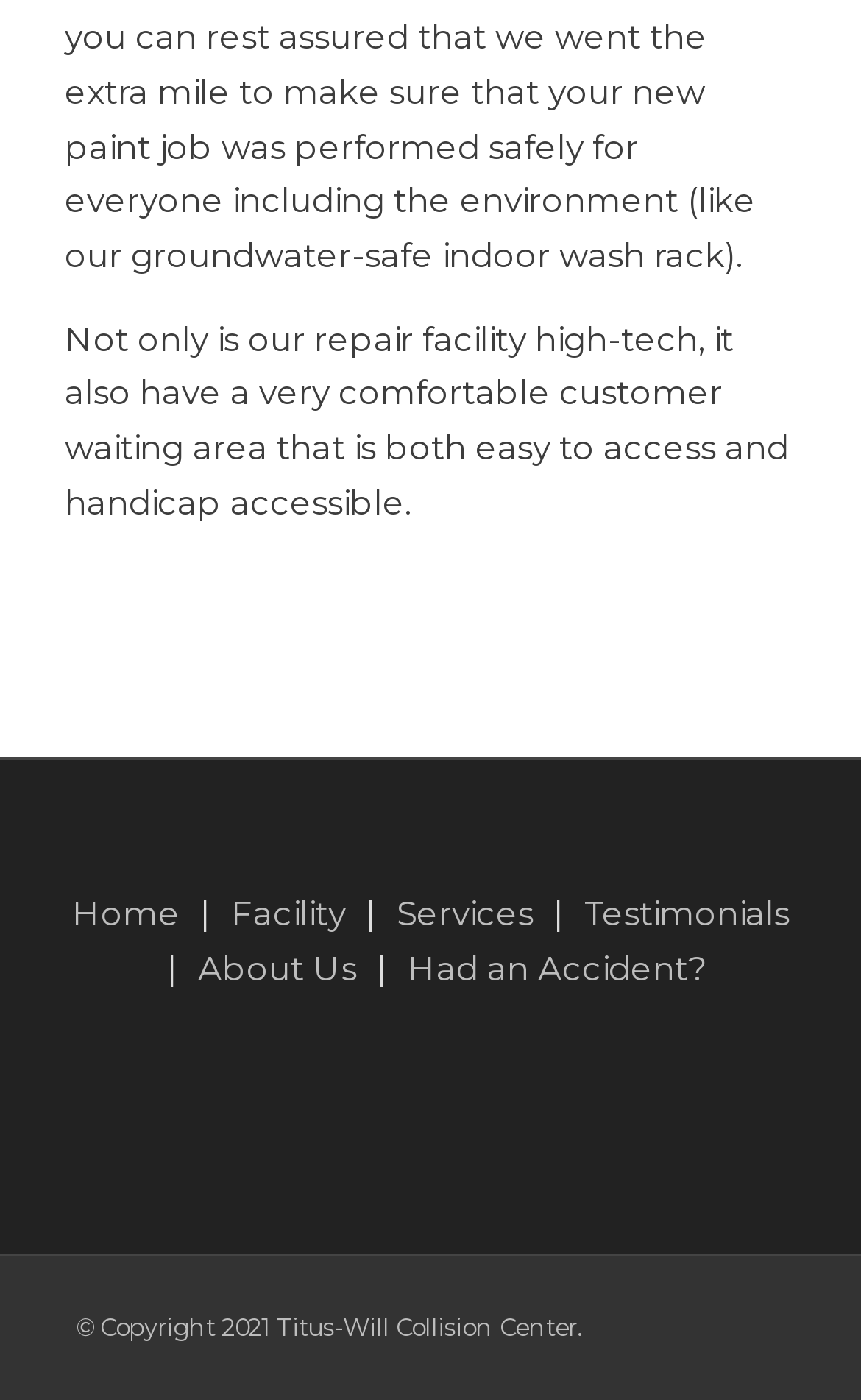Answer the question with a brief word or phrase:
What is the facility like?

High-tech and comfortable